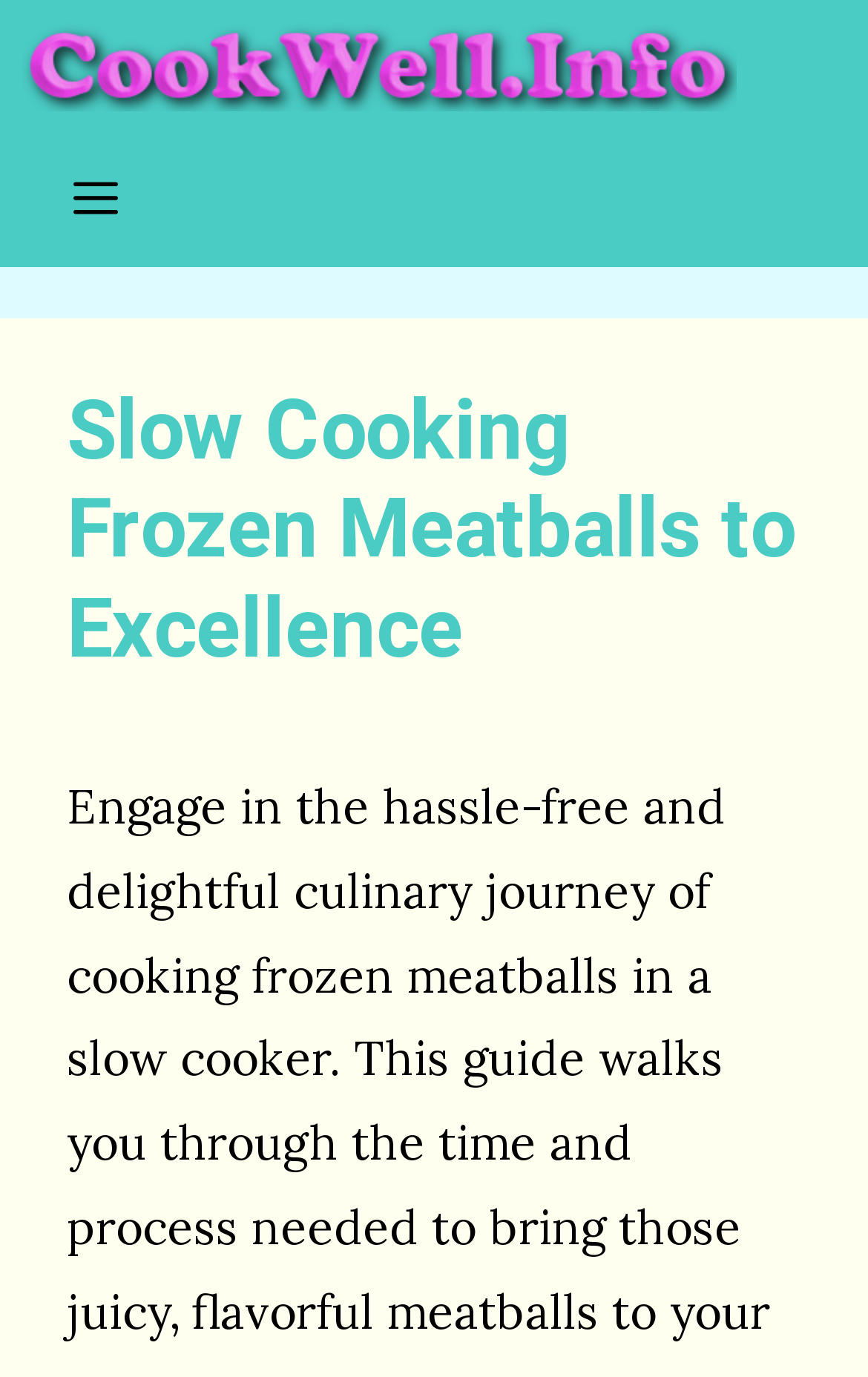Generate the text of the webpage's primary heading.

Slow Cooking Frozen Meatballs to Excellence